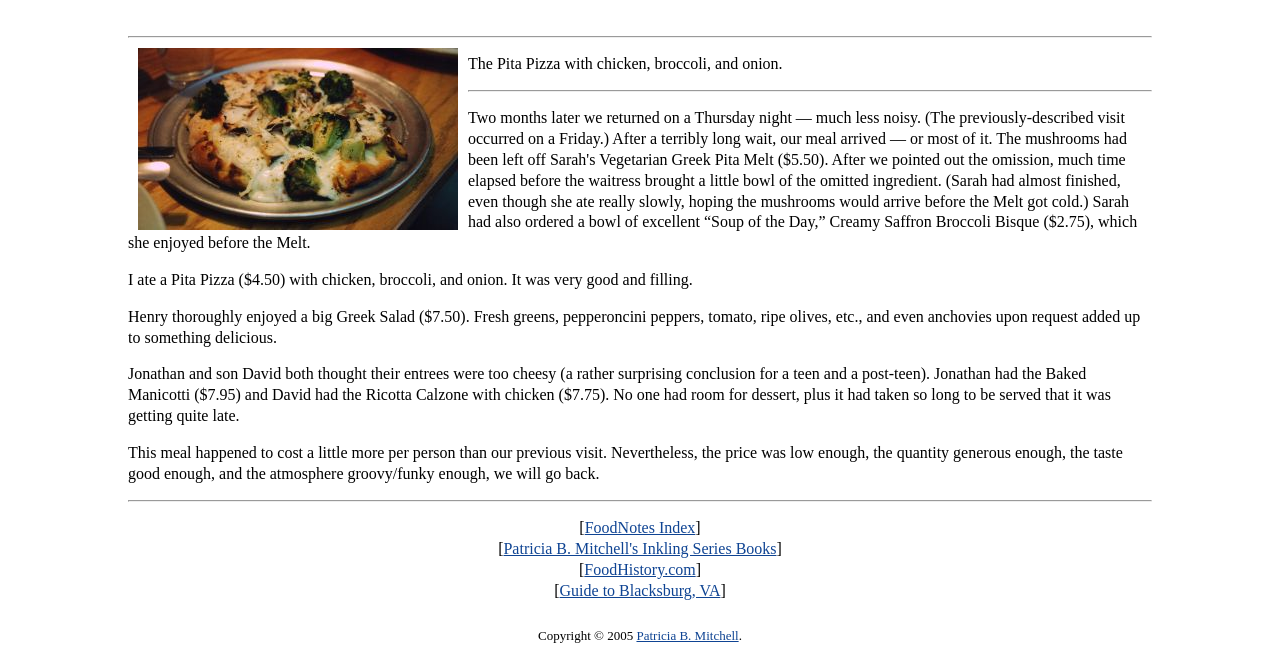Using the format (top-left x, top-left y, bottom-right x, bottom-right y), provide the bounding box coordinates for the described UI element. All values should be floating point numbers between 0 and 1: Guide to Blacksburg, VA

[0.437, 0.881, 0.563, 0.907]